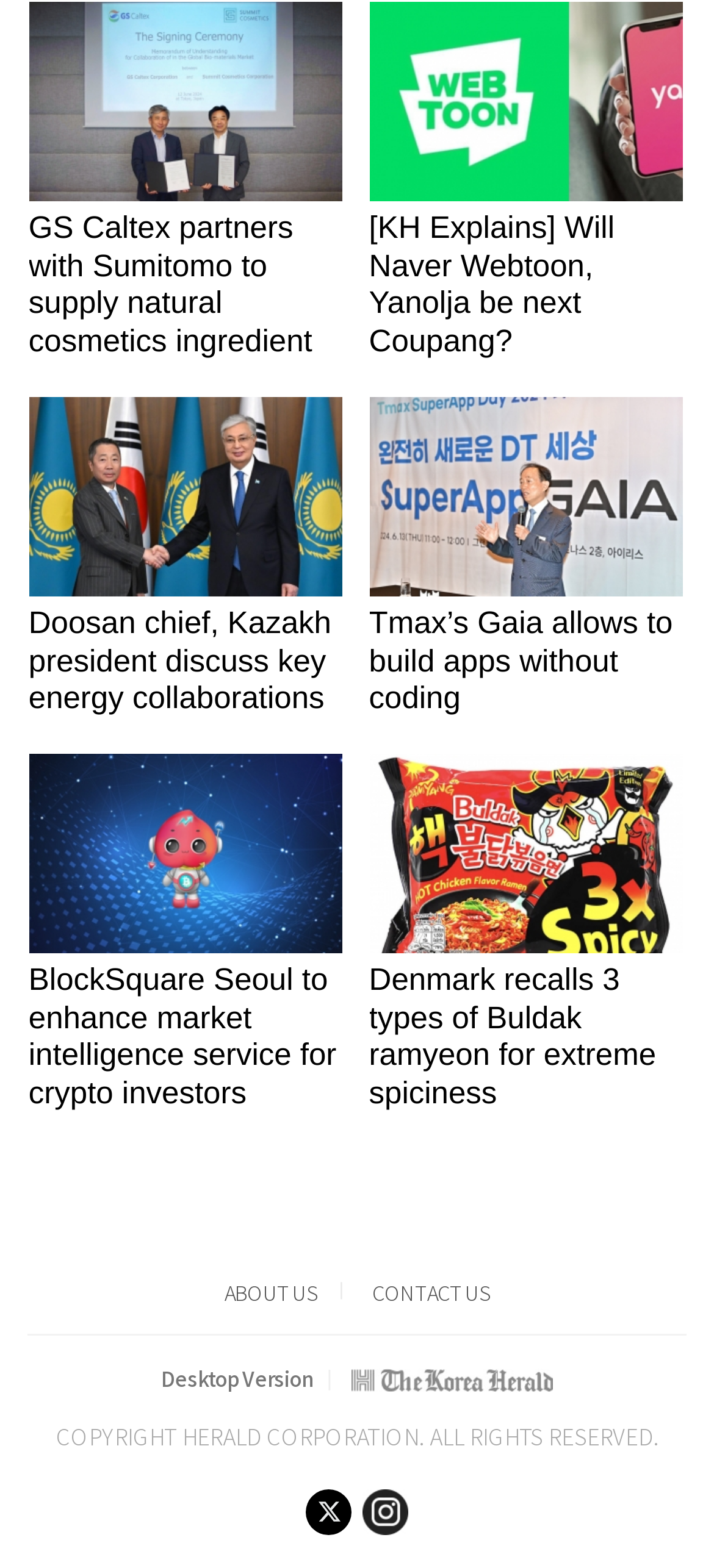Find the bounding box coordinates of the clickable region needed to perform the following instruction: "Learn about Doosan chief's discussion with Kazakh president". The coordinates should be provided as four float numbers between 0 and 1, i.e., [left, top, right, bottom].

[0.04, 0.307, 0.48, 0.324]